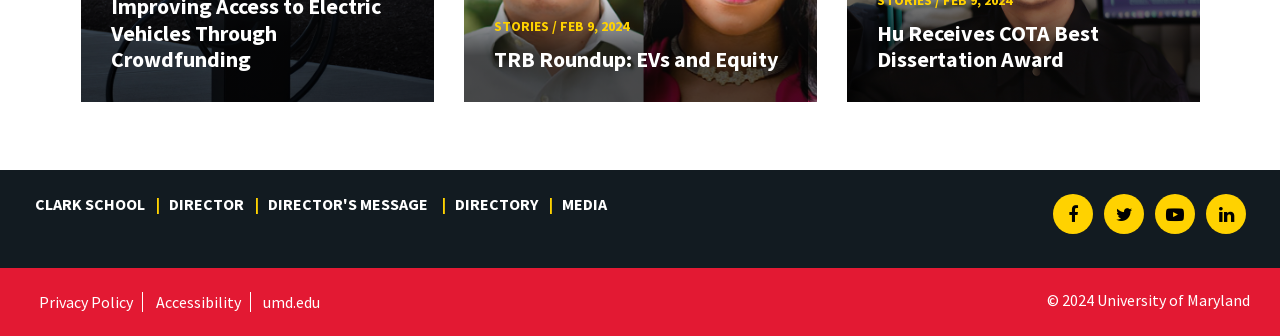Please provide a detailed answer to the question below based on the screenshot: 
What is the copyright year of the webpage?

The copyright year of the webpage can be found at the bottom of the webpage, which is '© 2024 University of Maryland', indicating that the webpage is copyrighted by the University of Maryland in 2024.